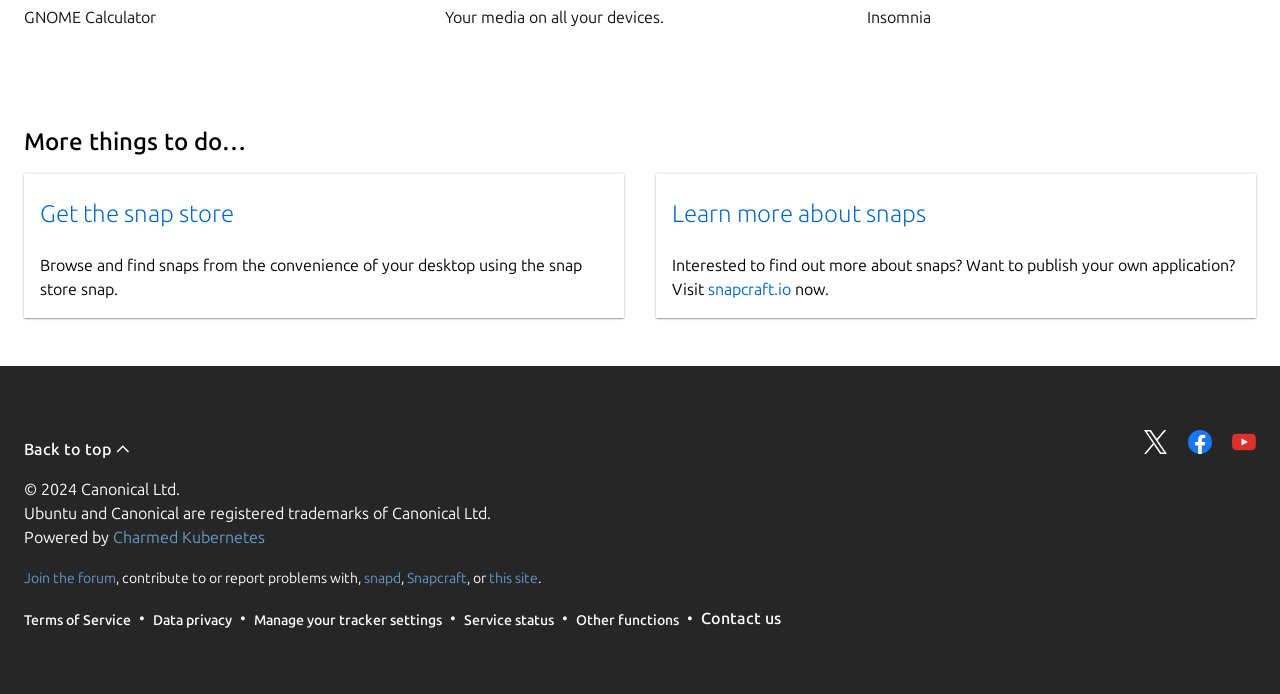Determine the bounding box coordinates for the clickable element required to fulfill the instruction: "Share on Twitter". Provide the coordinates as four float numbers between 0 and 1, i.e., [left, top, right, bottom].

[0.894, 0.62, 0.912, 0.655]